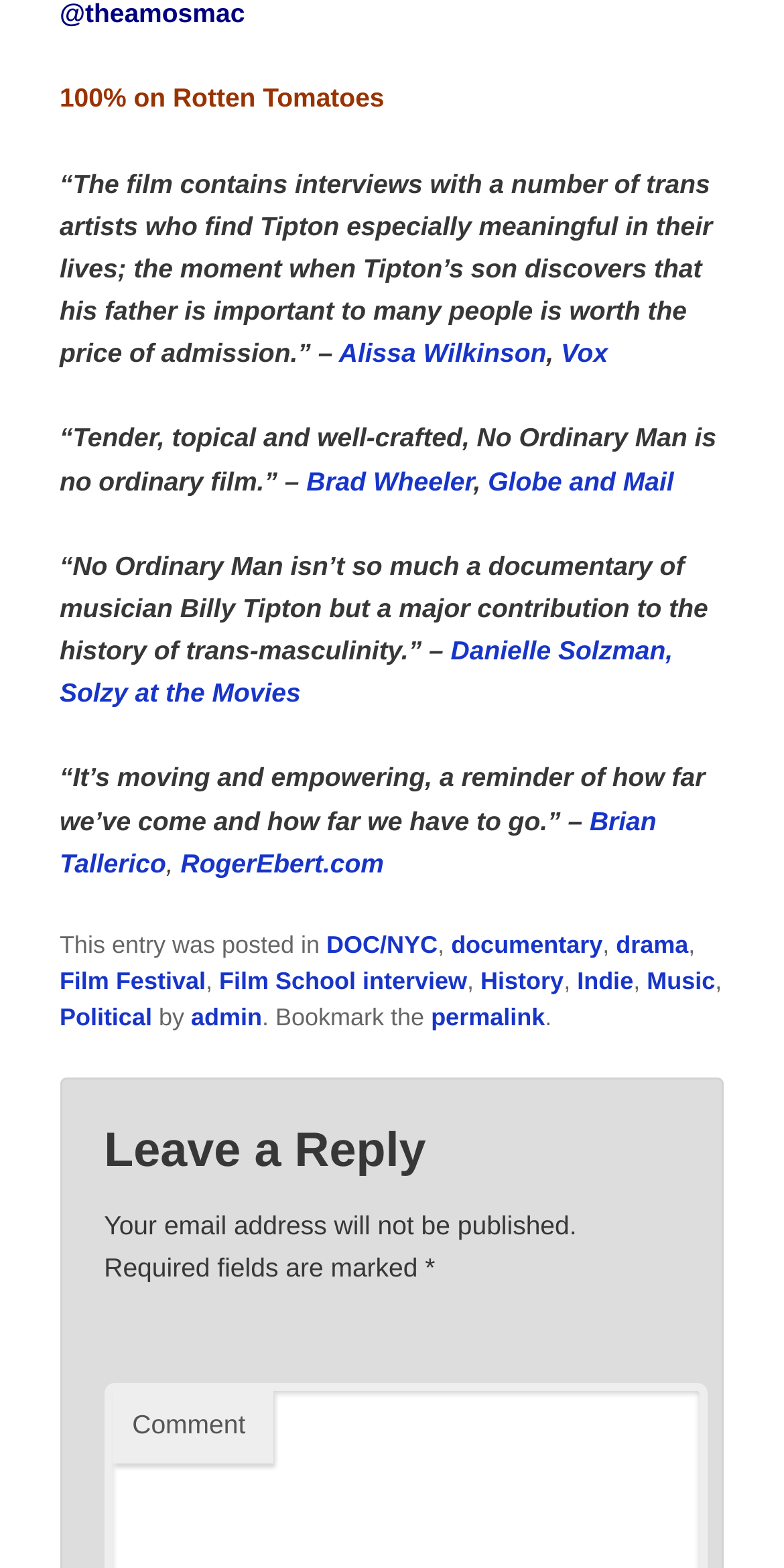Please provide the bounding box coordinates in the format (top-left x, top-left y, bottom-right x, bottom-right y). Remember, all values are floating point numbers between 0 and 1. What is the bounding box coordinate of the region described as: Solzy at the Movies

[0.076, 0.432, 0.383, 0.452]